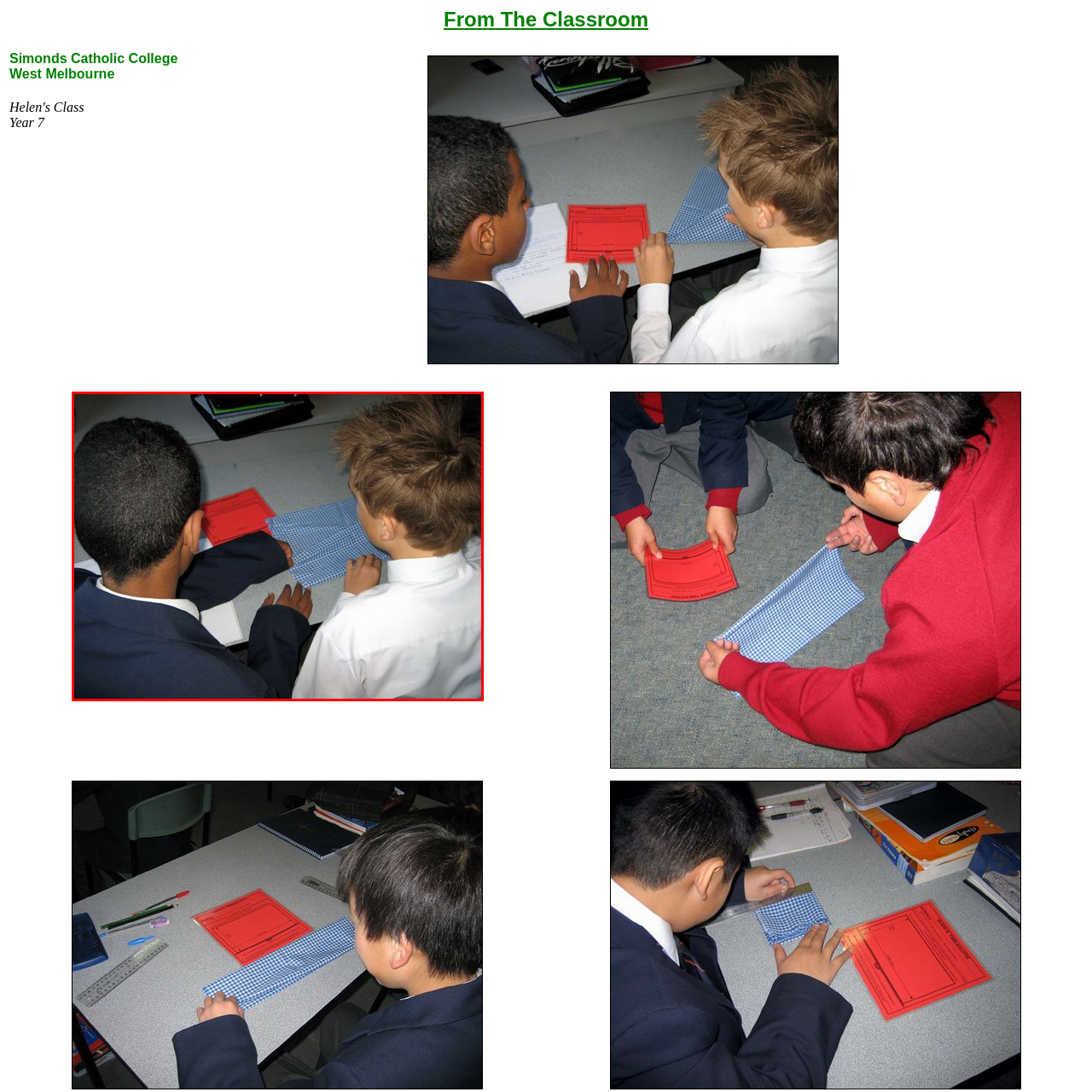Describe extensively the visual content inside the red marked area.

In this engaging classroom scene, two students are collaboratively working on a project. The boy on the left, dressed in a dark blazer, has closely cropped hair and is focused on the task at hand. Beside him, another student wearing a white shirt is intently engaged, their hands positioned over a blue-checked fabric and some brightly colored papers. The materials appear to be part of a creative activity, possibly involving crafting or design. In the background, a glimpse of other educational materials can be seen, indicating an interactive learning environment at Simonds Catholic College in West Melbourne, specifically in a Year 7 class setting. The image captures the essence of teamwork and creativity among young learners.